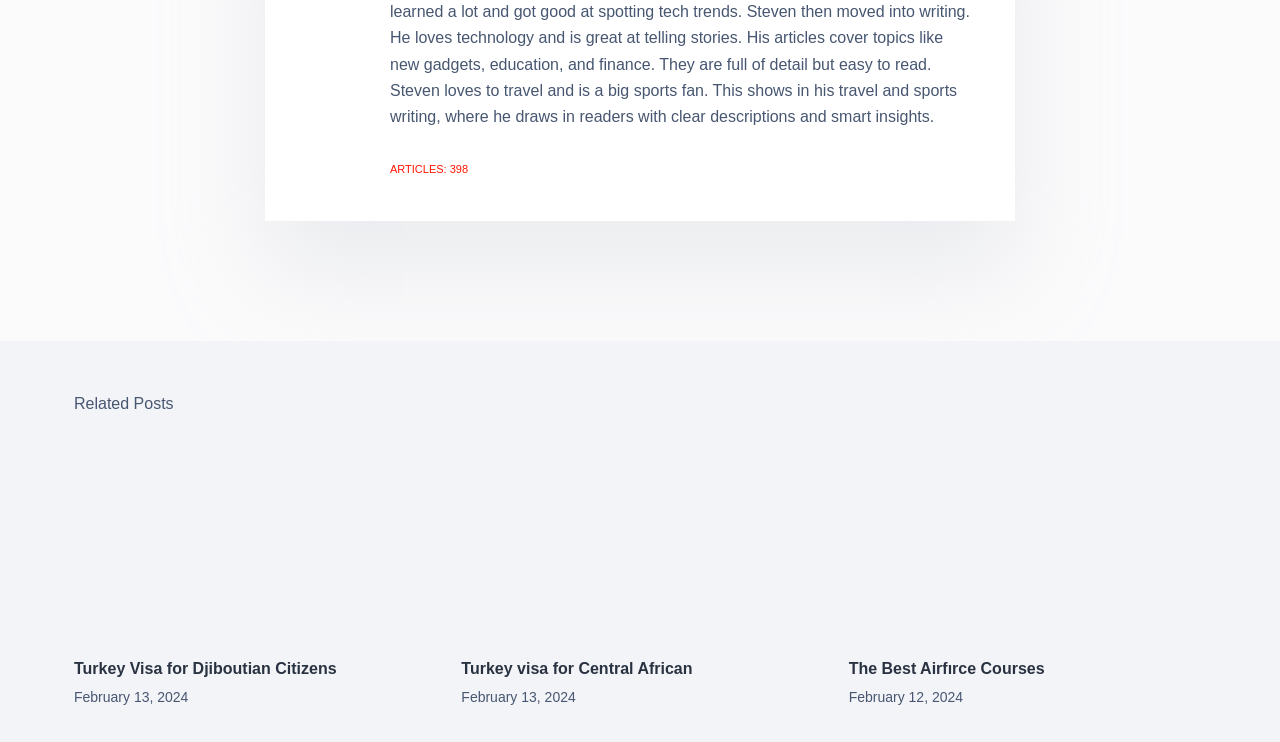Locate the bounding box for the described UI element: "Turkey visa for Central African". Ensure the coordinates are four float numbers between 0 and 1, formatted as [left, top, right, bottom].

[0.36, 0.89, 0.541, 0.913]